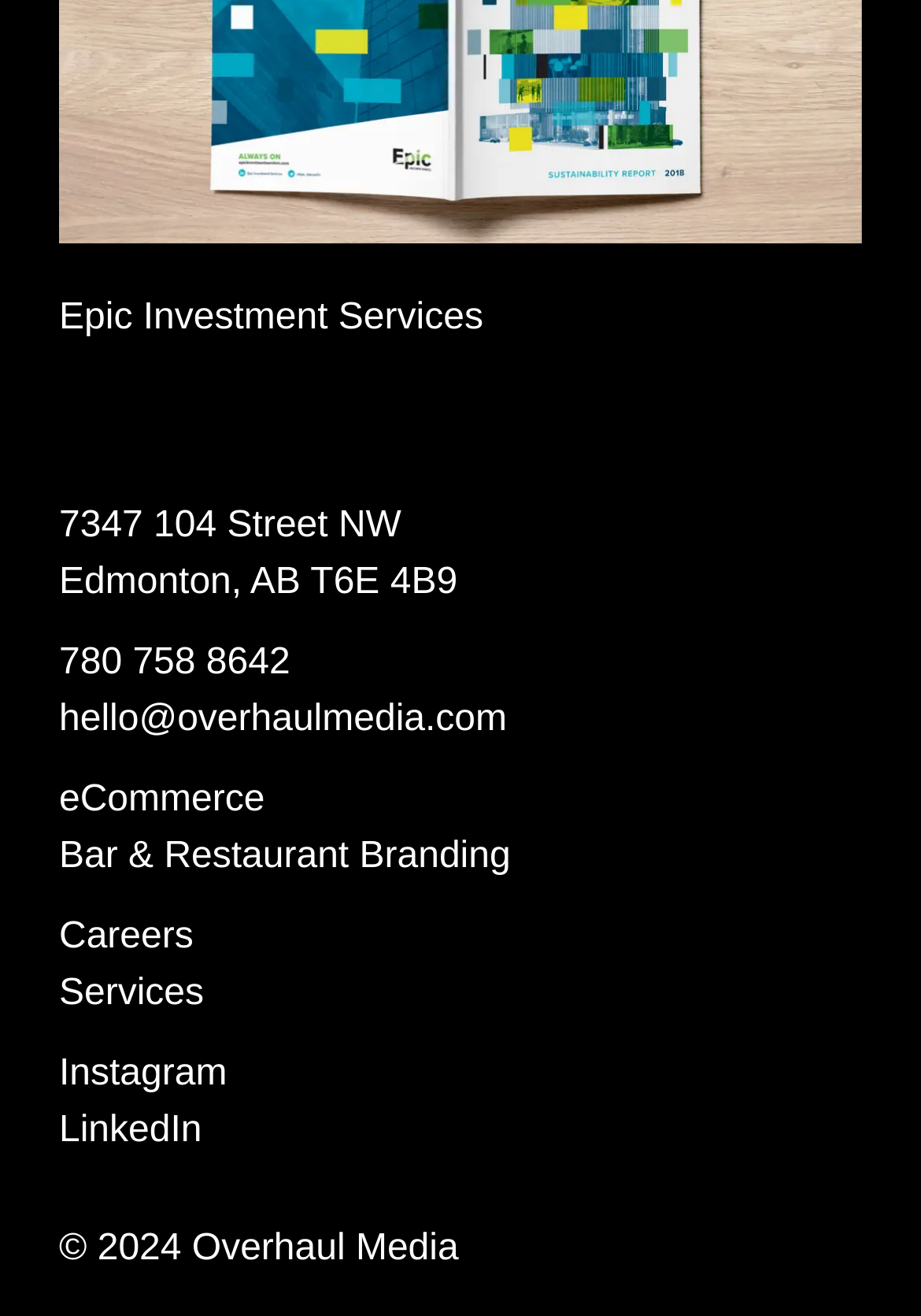Using the description "780 758 8642", locate and provide the bounding box of the UI element.

[0.064, 0.483, 0.936, 0.526]